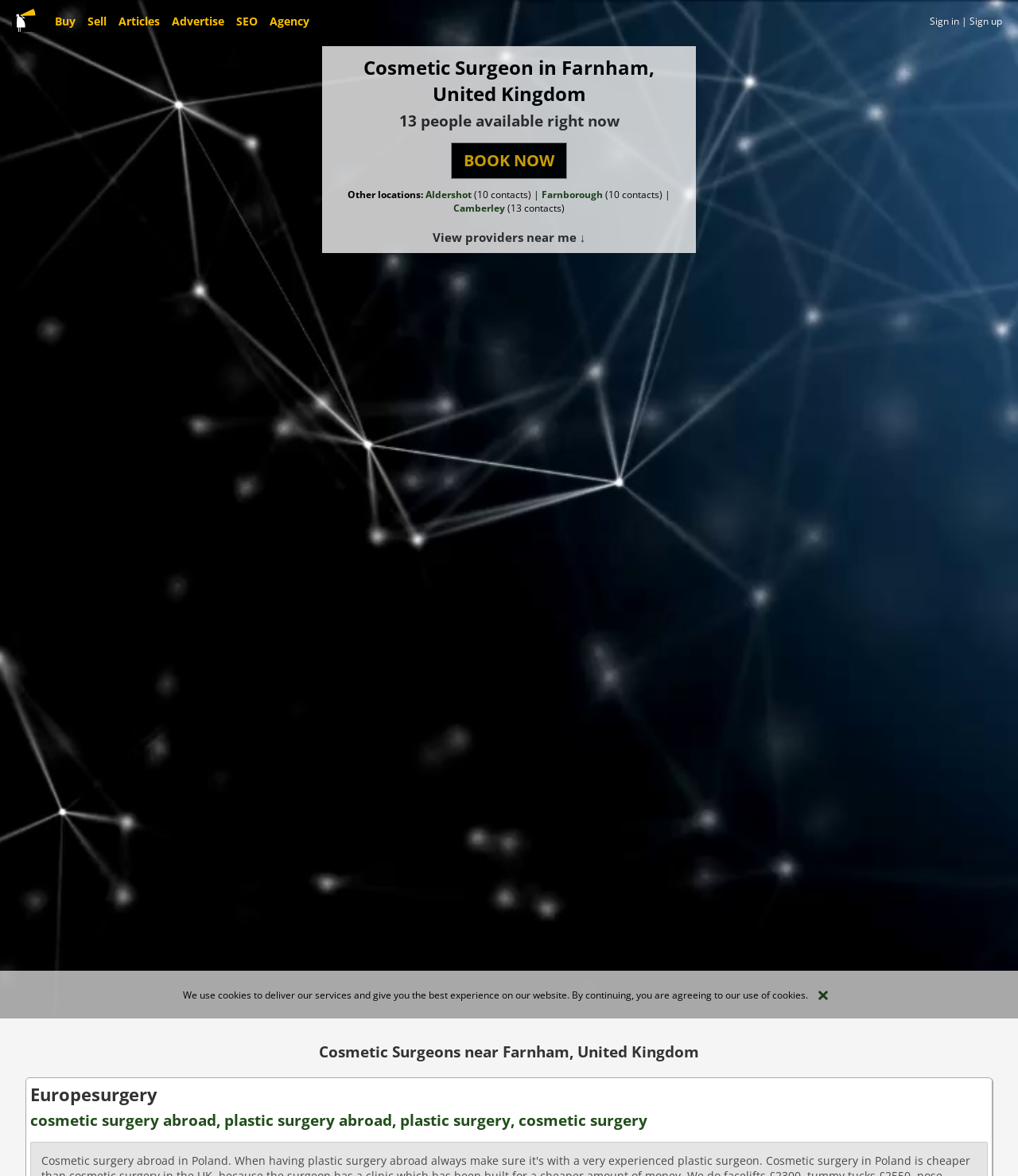Provide a brief response in the form of a single word or phrase:
How many cosmetic surgeons are available now?

13